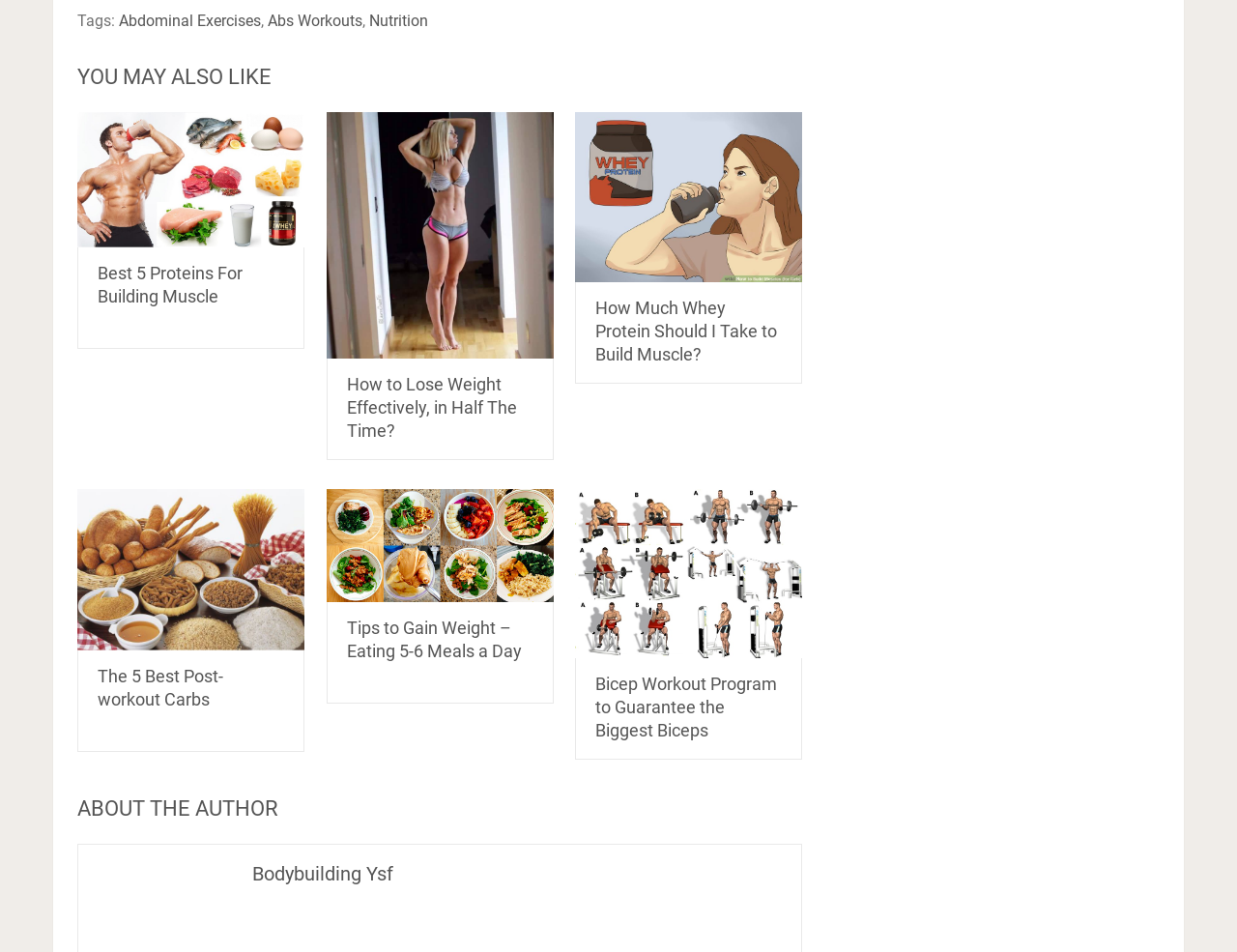What is the category of the first article?
From the details in the image, provide a complete and detailed answer to the question.

The first article is categorized under proteins because it has a link 'Best 5 Proteins For Building Muscle' which suggests that the article is related to proteins and muscle building.